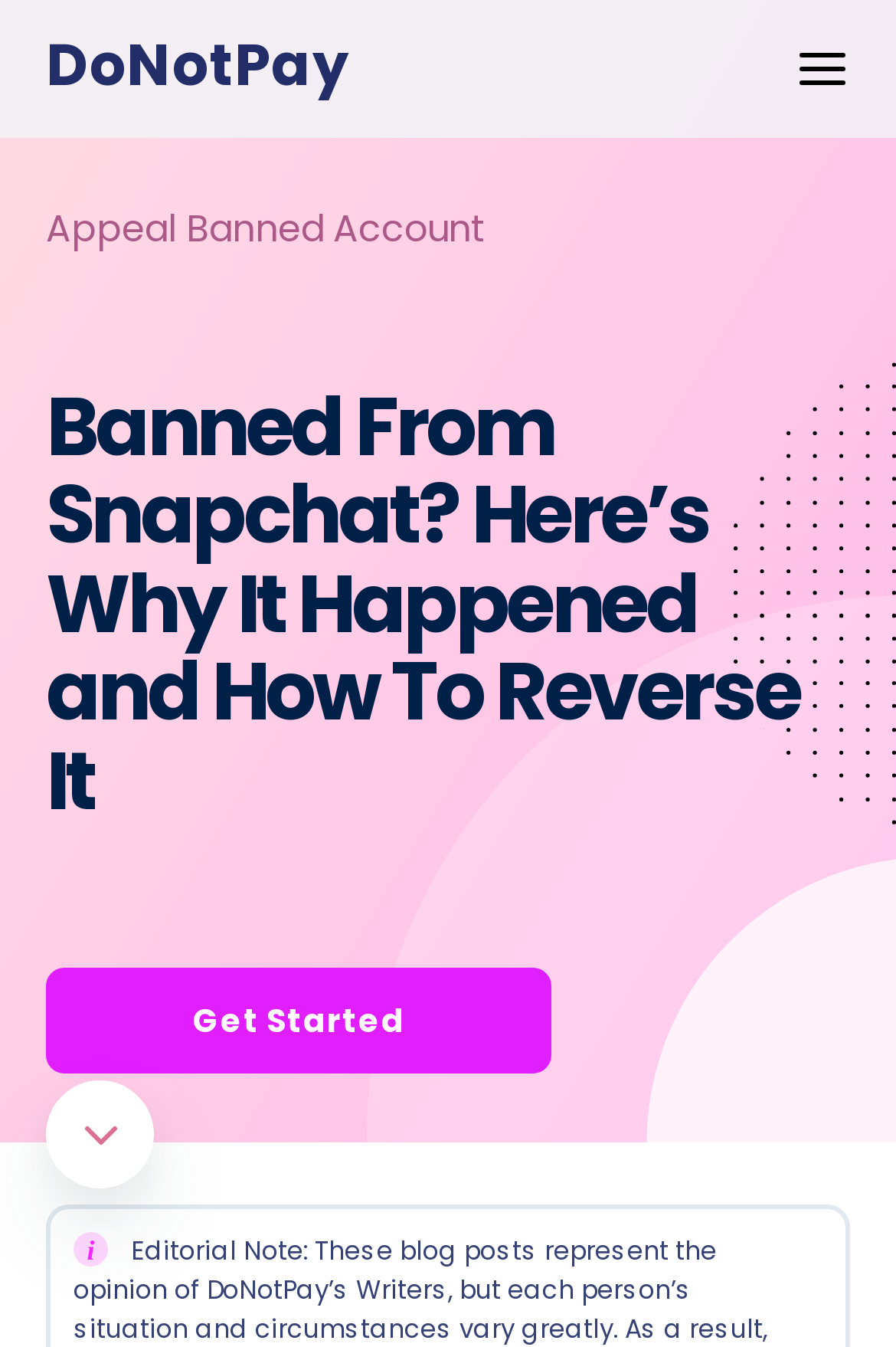Determine the title of the webpage and give its text content.

Banned From Snapchat?—Here’s Why It Happened and How To Reverse It